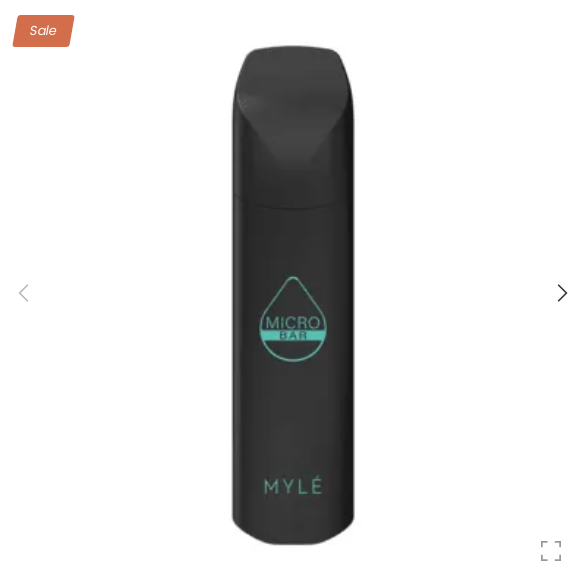Convey a detailed narrative of what is depicted in the image.

The image showcases the "Myle Micro Bar Iced Mint," a sleek disposable vaping device designed for convenience and portability. Its modern black casing features the word "MICRO BAR" prominently displayed in a stylish turquoise hue, along with the brand name "MYLÉ" at the bottom. This vape is noted for delivering an icy mint flavor, providing a refreshing vaping experience. The product is currently highlighted with a "Sale" tag, indicating a promotional price. Ideal for on-the-go use, the device is capable of delivering up to 1500 puffs, making it a practical choice for both seasoned and new vapers.